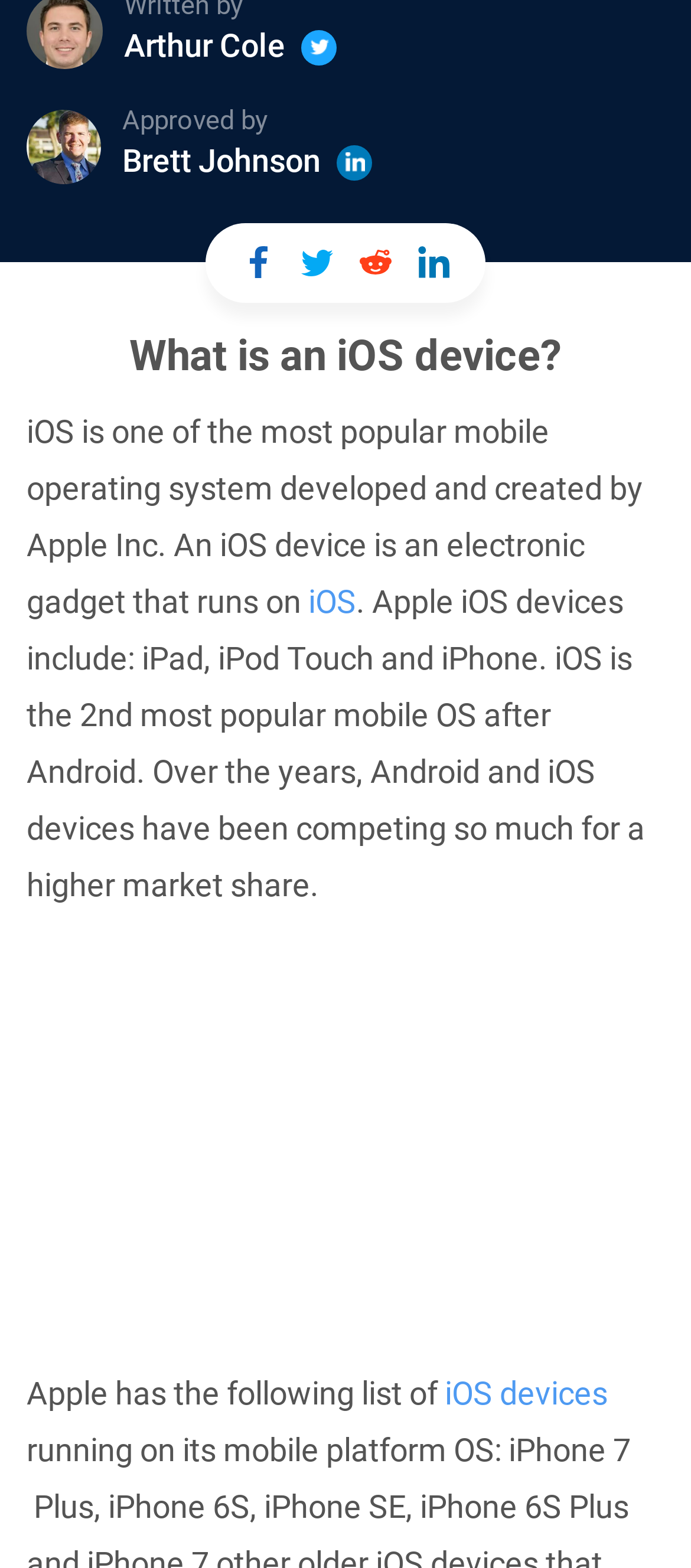Extract the bounding box coordinates for the UI element described by the text: "Brett Johnson". The coordinates should be in the form of [left, top, right, bottom] with values between 0 and 1.

[0.177, 0.09, 0.464, 0.114]